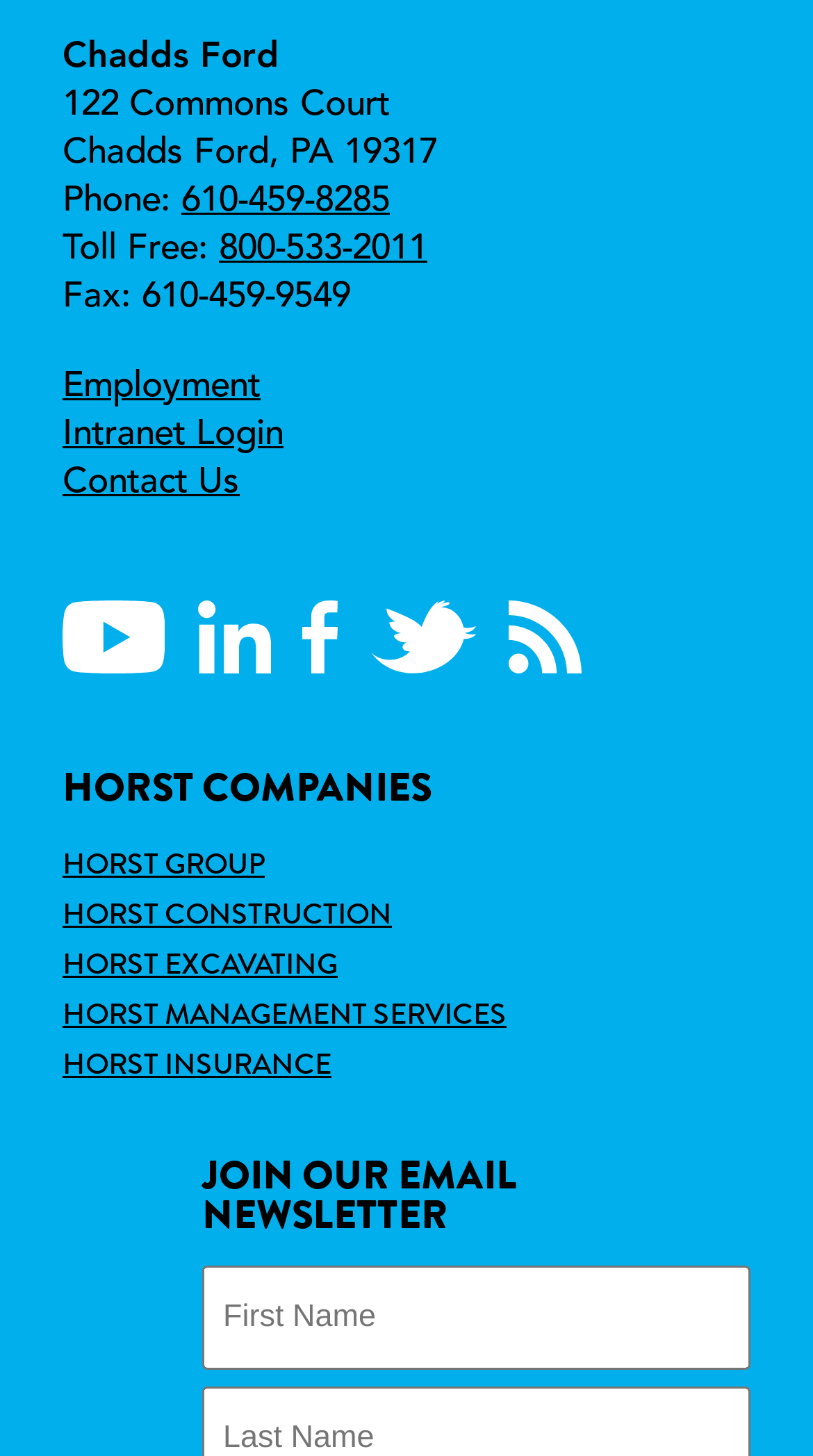How many navigation links are there in the footer?
Refer to the screenshot and answer in one word or phrase.

3